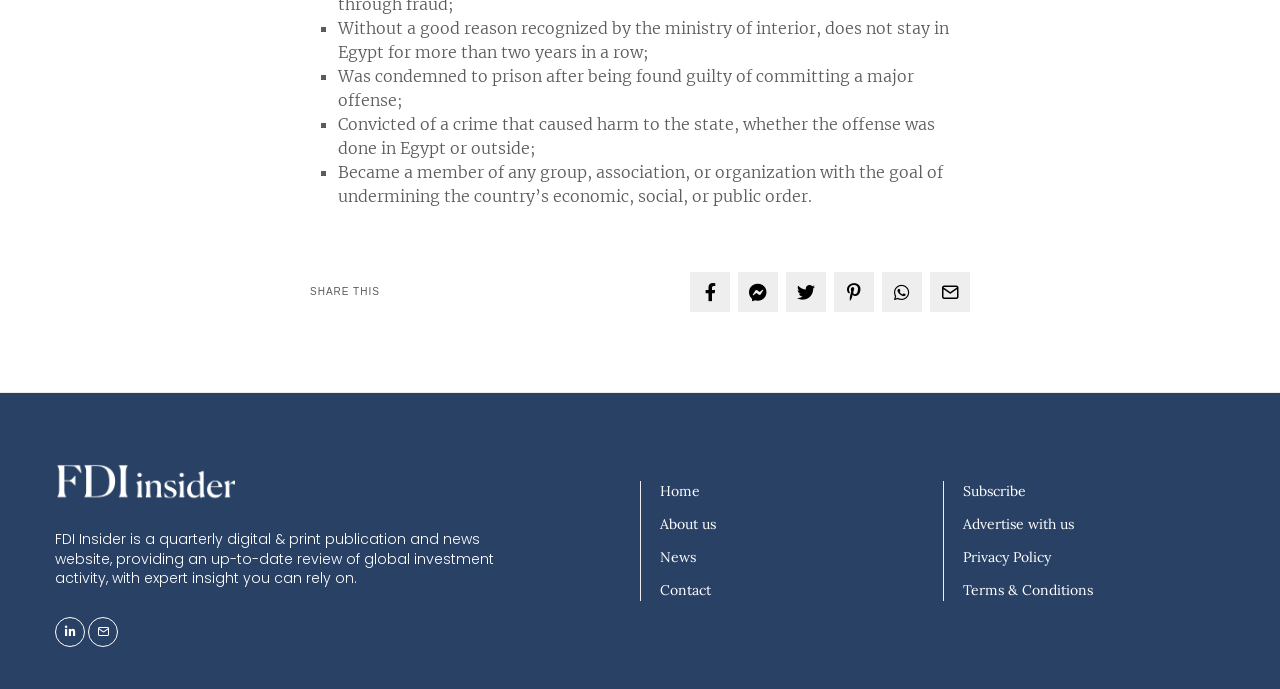What is the theme of the list?
Please answer using one word or phrase, based on the screenshot.

Reasons for not staying in Egypt